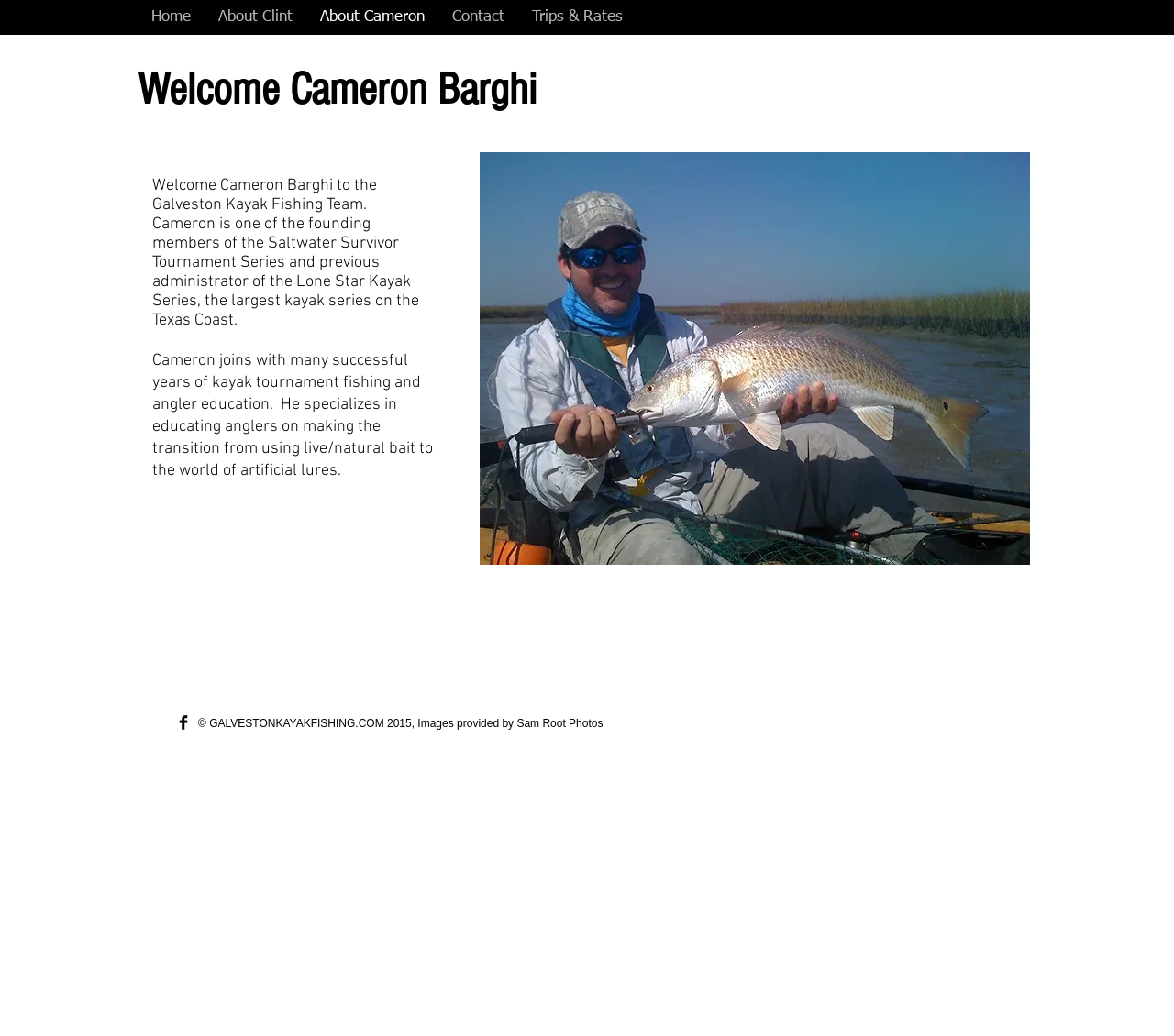Explain the webpage in detail.

The webpage is about Cameron, a member of the Galveston Kayak Fishing Team. At the top, there is a navigation bar with five links: Home, About Clint, About Cameron, Contact, and Trips & Rates. 

Below the navigation bar, there is a main section that takes up most of the page. It starts with a heading that welcomes Cameron Barghi, followed by a brief introduction that describes Cameron as one of the founding members of the Saltwater Survivor Tournament Series and a previous administrator of the Lone Star Kayak Series. 

The introduction is divided into four paragraphs, with the first three describing Cameron's experience in kayak tournament fishing and angler education, and the fourth being an empty paragraph. 

To the right of the introduction, there is a large image of Cameron, taking up about half of the main section's width. 

At the bottom of the page, there is a social bar with a link to Facebook, represented by a Facebook icon. Below the social bar, there is a copyright notice that reads "© GALVESTONKAYAKFISHING.COM 2015, Images provided by Sam Root Photos".